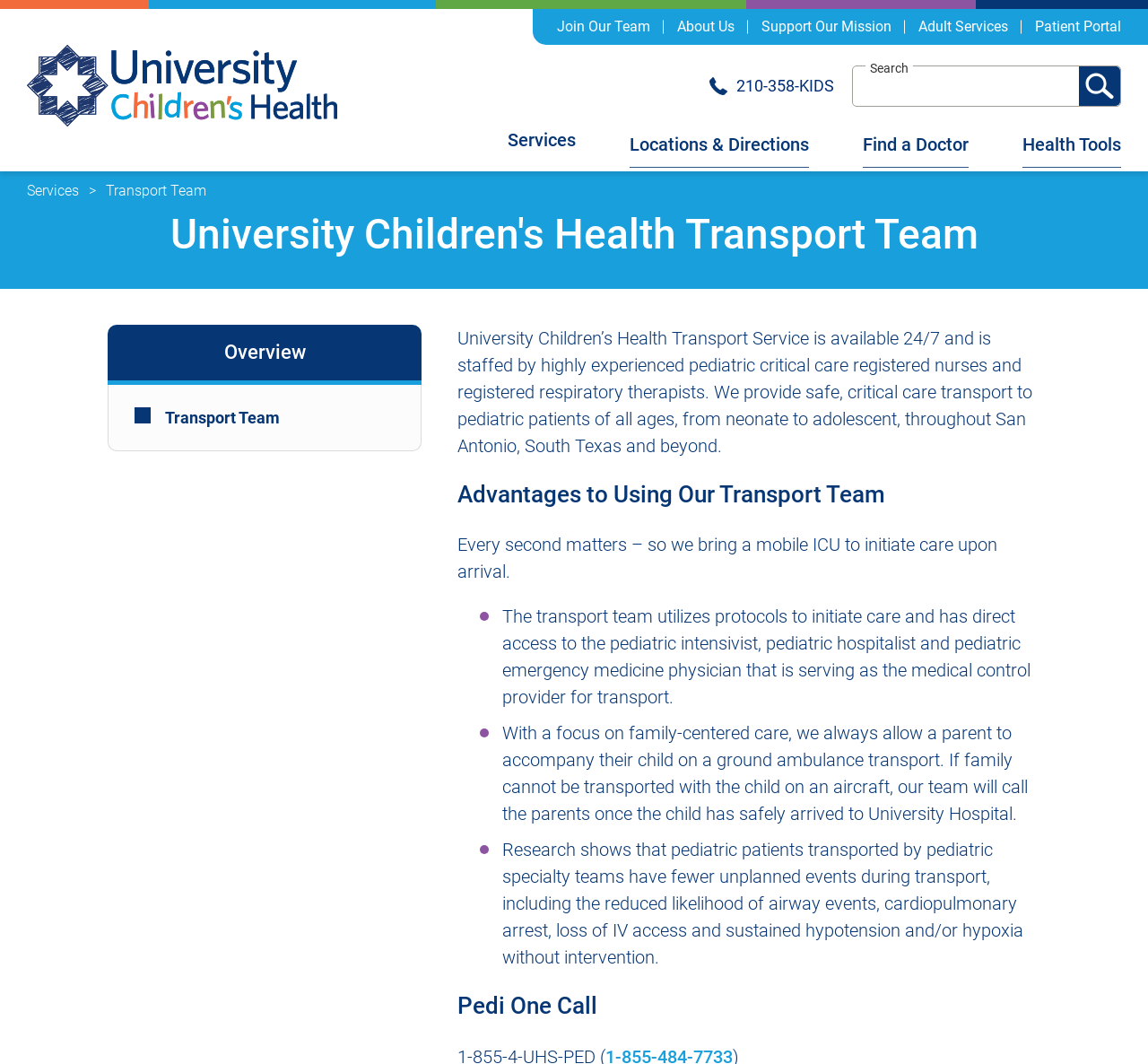Generate an in-depth caption that captures all aspects of the webpage.

The webpage is about the University Children's Health pediatric kidney transport team. At the top, there is a navigation section with a "Skip Navigation" link, followed by a header section with a logo, utility links, and a search bar. The utility links include "Join Our Team", "About Us", "Support Our Mission", "Adult Services", and "Patient Portal". The search bar has a textbox and a search link.

Below the header section, there is a main navigation section with links to "Services", "Locations & Directions", "Find a Doctor", and "Health Tools". There is also a breadcrumb navigation section with links to "Services" and "Transport Team".

The main content of the webpage starts with a paragraph of text describing the University Children's Health Transport Service, which is available 24/7 and staffed by experienced pediatric critical care registered nurses and registered respiratory therapists. The service provides safe, critical care transport to pediatric patients of all ages throughout San Antonio, South Texas, and beyond.

Below this paragraph, there is a heading "Advantages to Using Our Transport Team", followed by three paragraphs of text describing the benefits of using the transport team, including the ability to bring a mobile ICU to initiate care upon arrival, the use of protocols to initiate care, and the focus on family-centered care.

Further down the page, there is a heading "Pedi One Call" and a section with a heading "Overview" that appears to be related to the Pedi One Call service. There is also a link to the "Transport Team" page.

Overall, the webpage provides information about the University Children's Health pediatric kidney transport team, its services, and the advantages of using the team.